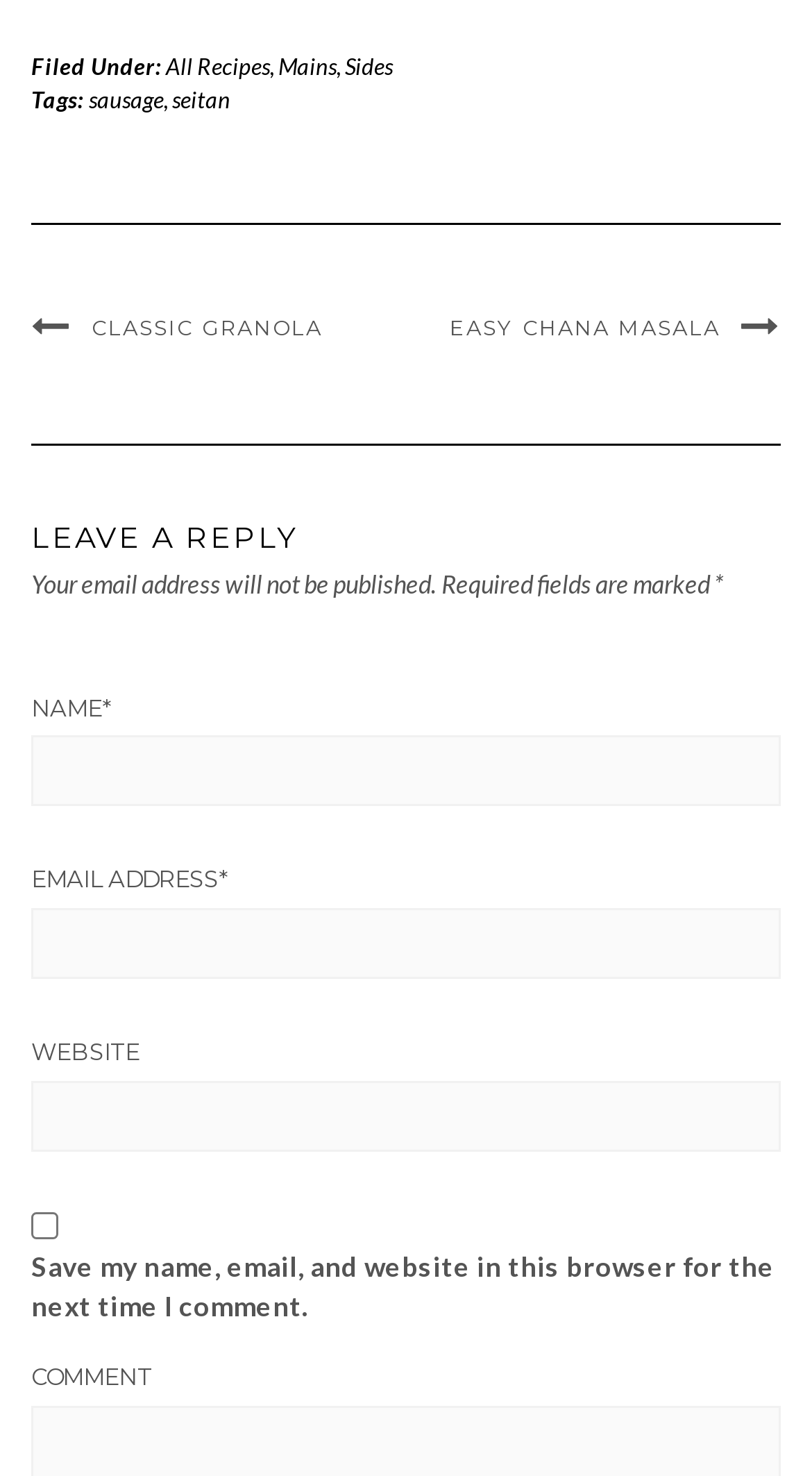Indicate the bounding box coordinates of the clickable region to achieve the following instruction: "Click on the 'Mains' link."

[0.343, 0.036, 0.415, 0.054]